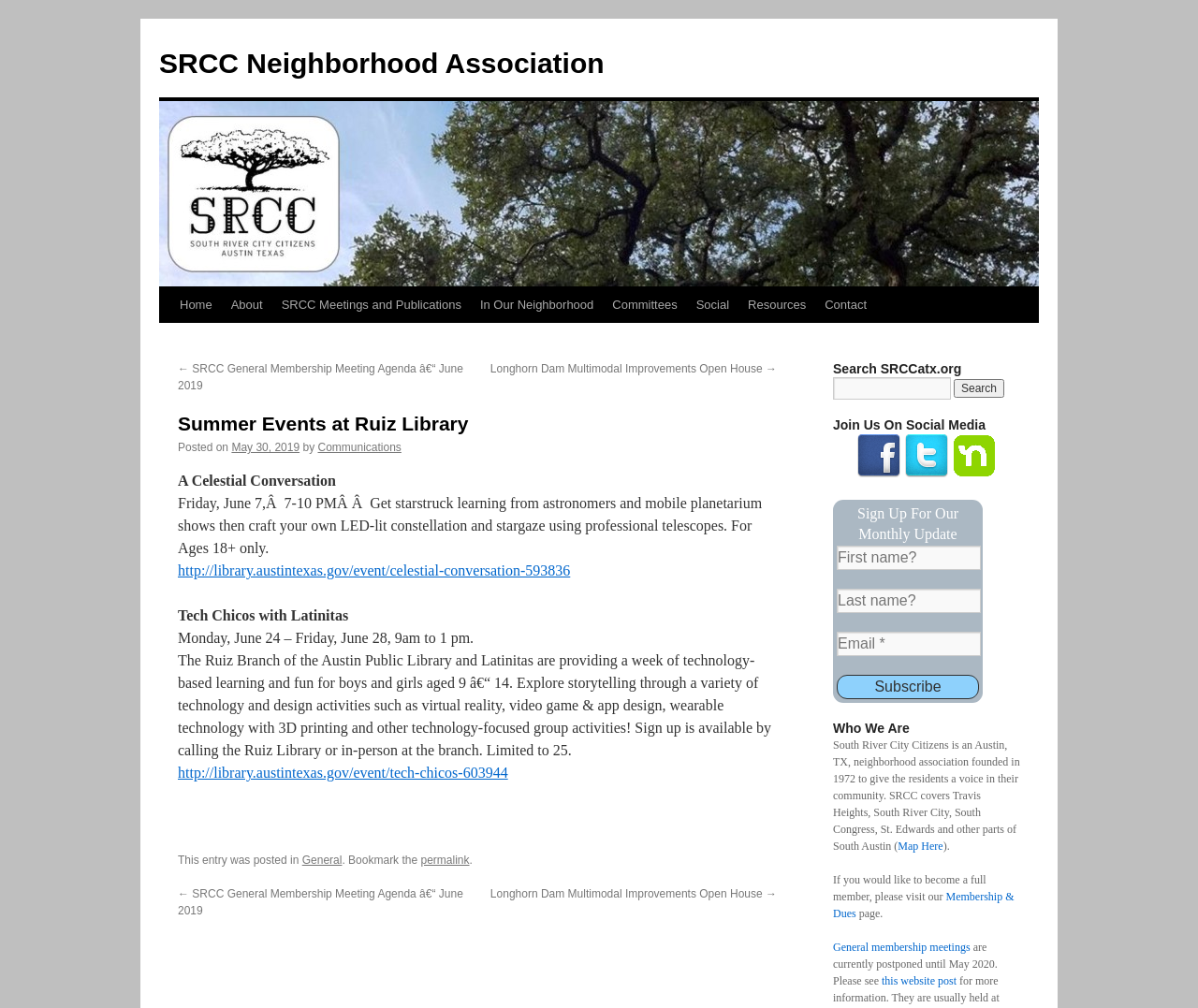Respond with a single word or phrase:
How many events are listed on this webpage?

2